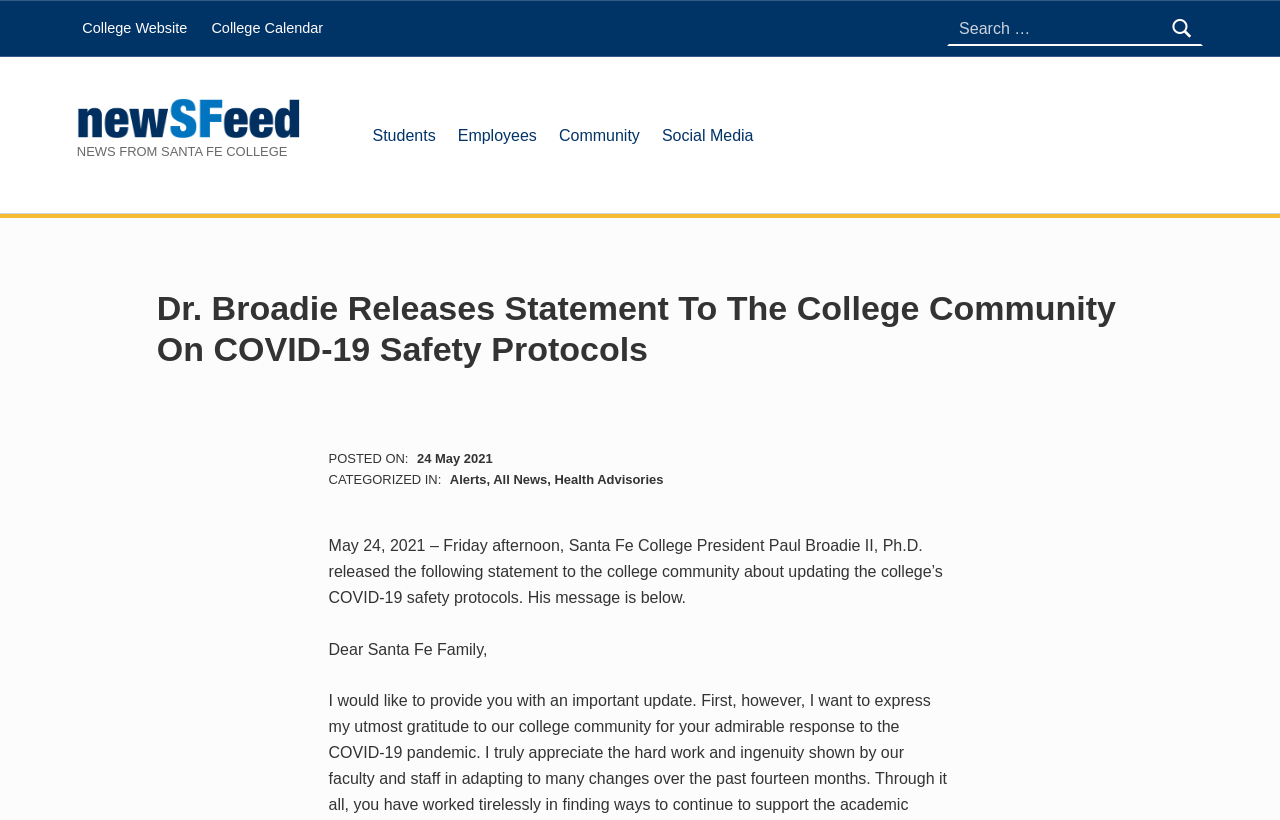Bounding box coordinates are to be given in the format (top-left x, top-left y, bottom-right x, bottom-right y). All values must be floating point numbers between 0 and 1. Provide the bounding box coordinate for the UI element described as: parent_node: Search for: value="Search"

[0.907, 0.006, 0.94, 0.064]